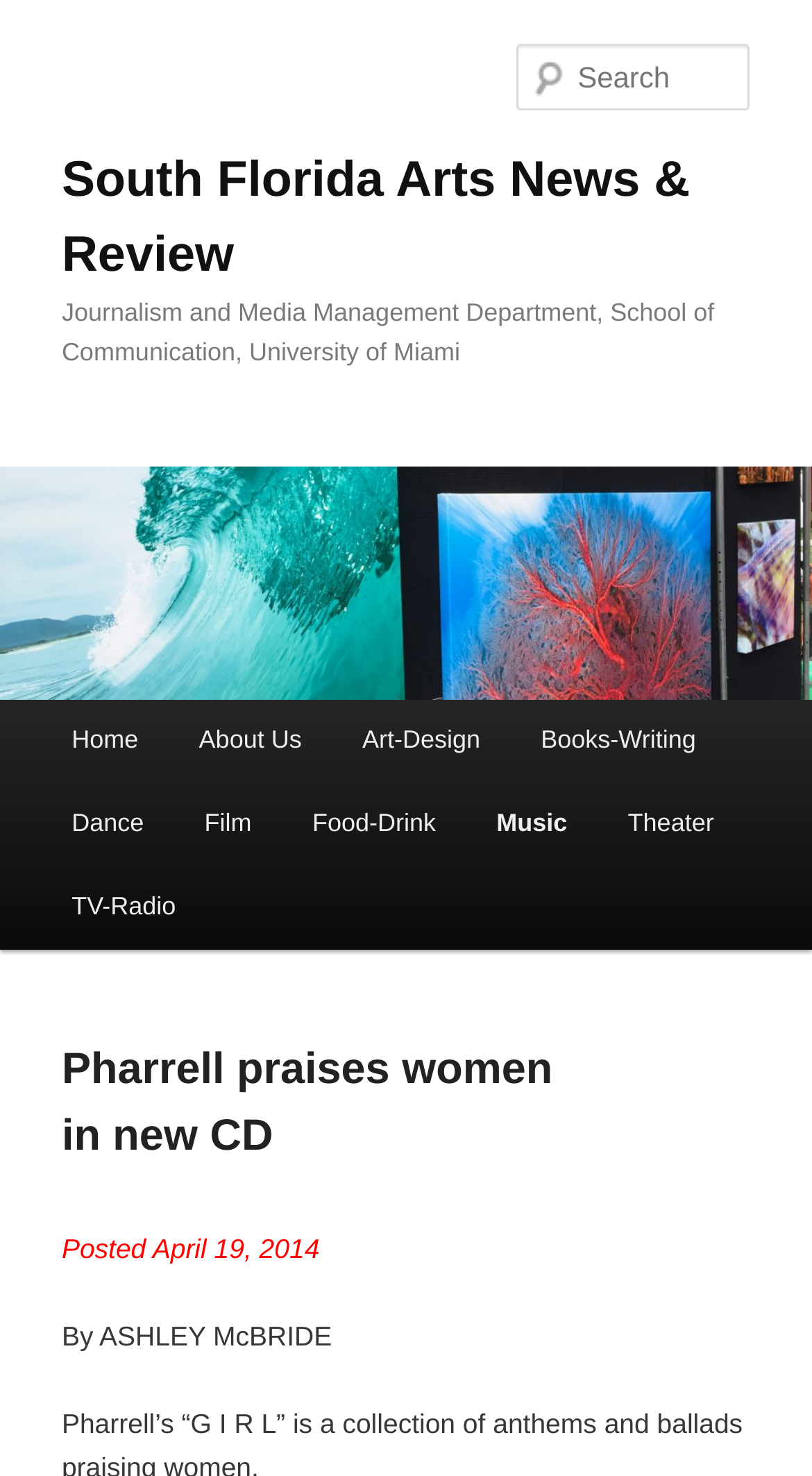Produce a meticulous description of the webpage.

The webpage is about South Florida Arts News & Review, with a focus on Pharrell's new CD that praises women. At the top left corner, there is a link to skip to the primary content. Below it, there is a heading that displays the title of the webpage, "South Florida Arts News & Review", which is also a link. To the right of this heading, there is another heading that mentions the Journalism and Media Management Department, School of Communication, University of Miami.

On the top right side, there is a search box with a placeholder text "Search Search". Below the search box, there is a main menu with links to various categories, including Home, About Us, Art-Design, Books-Writing, Dance, Film, Food-Drink, Music, Theater, and TV-Radio. These links are arranged horizontally and take up most of the top section of the webpage.

The main content of the webpage is an article about Pharrell's new CD, which is located below the main menu. The article has a heading "Pharrell praises women in new CD" and is accompanied by a posted date "April 19, 2014" and the author's name "ASHLEY McBRIDE". There is also an image related to South Florida Arts News & Review on the top left side of the webpage, which serves as a logo or banner.